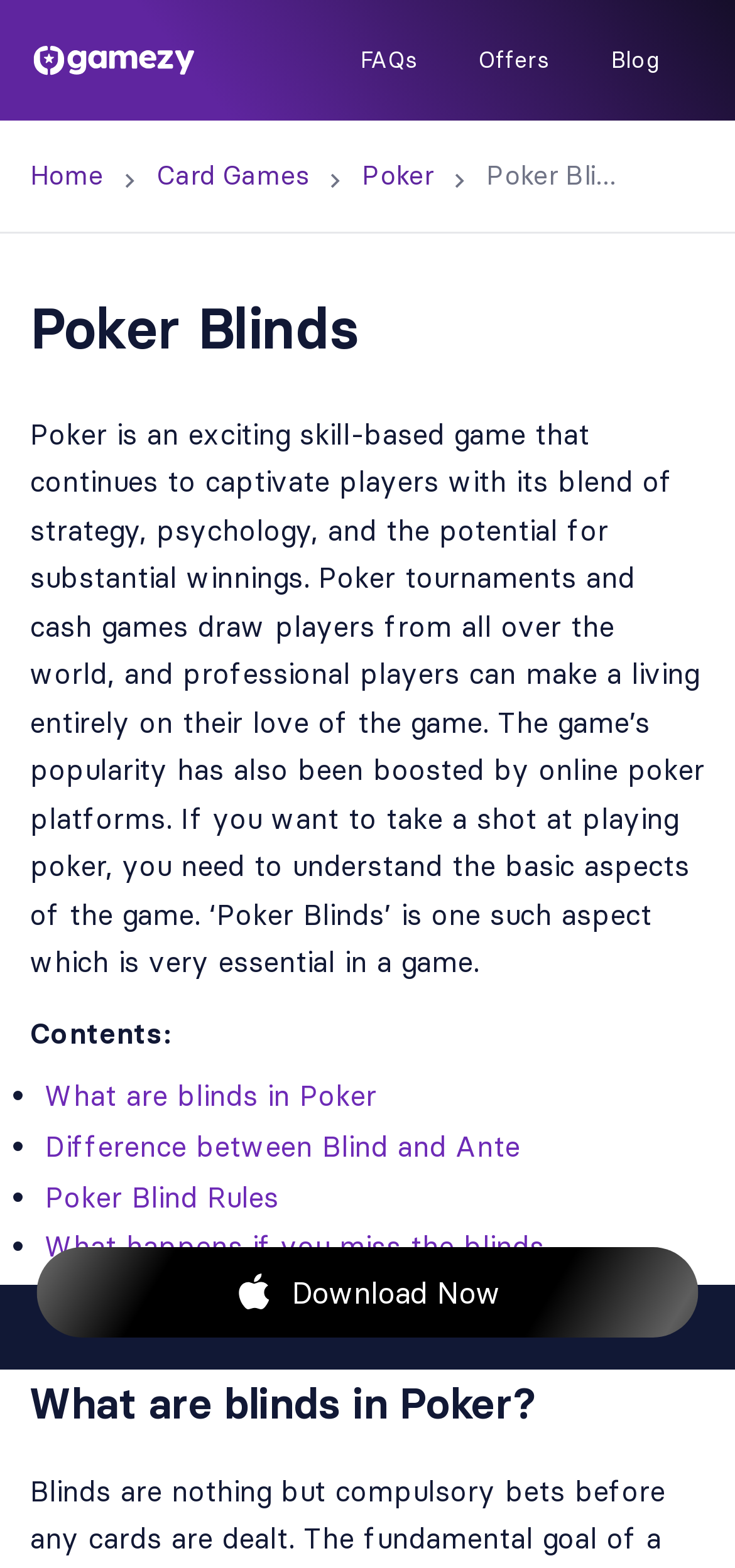Find the bounding box coordinates of the element to click in order to complete this instruction: "Learn what are blinds in Poker". The bounding box coordinates must be four float numbers between 0 and 1, denoted as [left, top, right, bottom].

[0.062, 0.687, 0.513, 0.71]